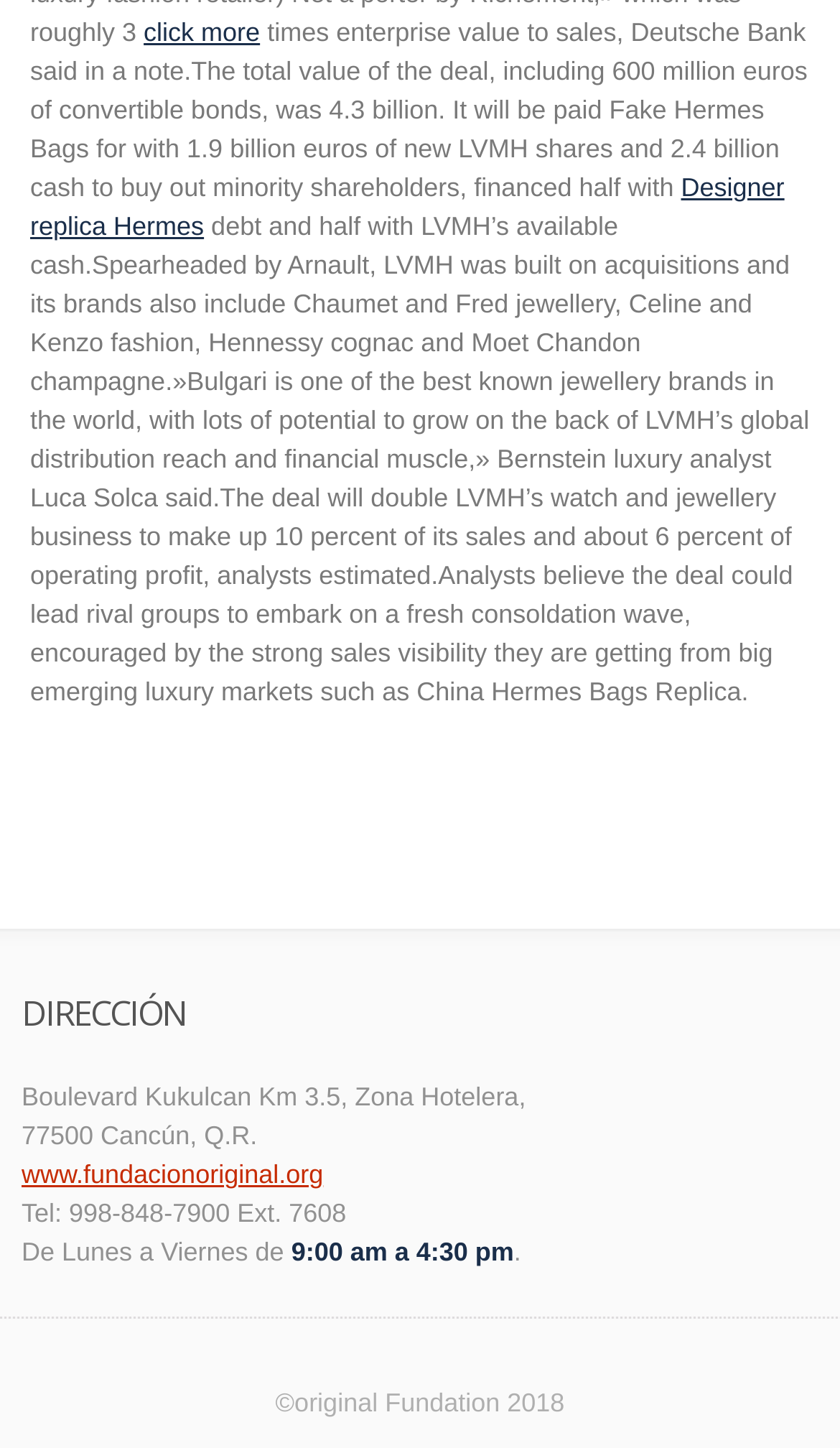What is the phone number mentioned?
Give a detailed explanation using the information visible in the image.

The phone number is mentioned in the text as 'Tel: 998-848-7900 Ext. 7608'.